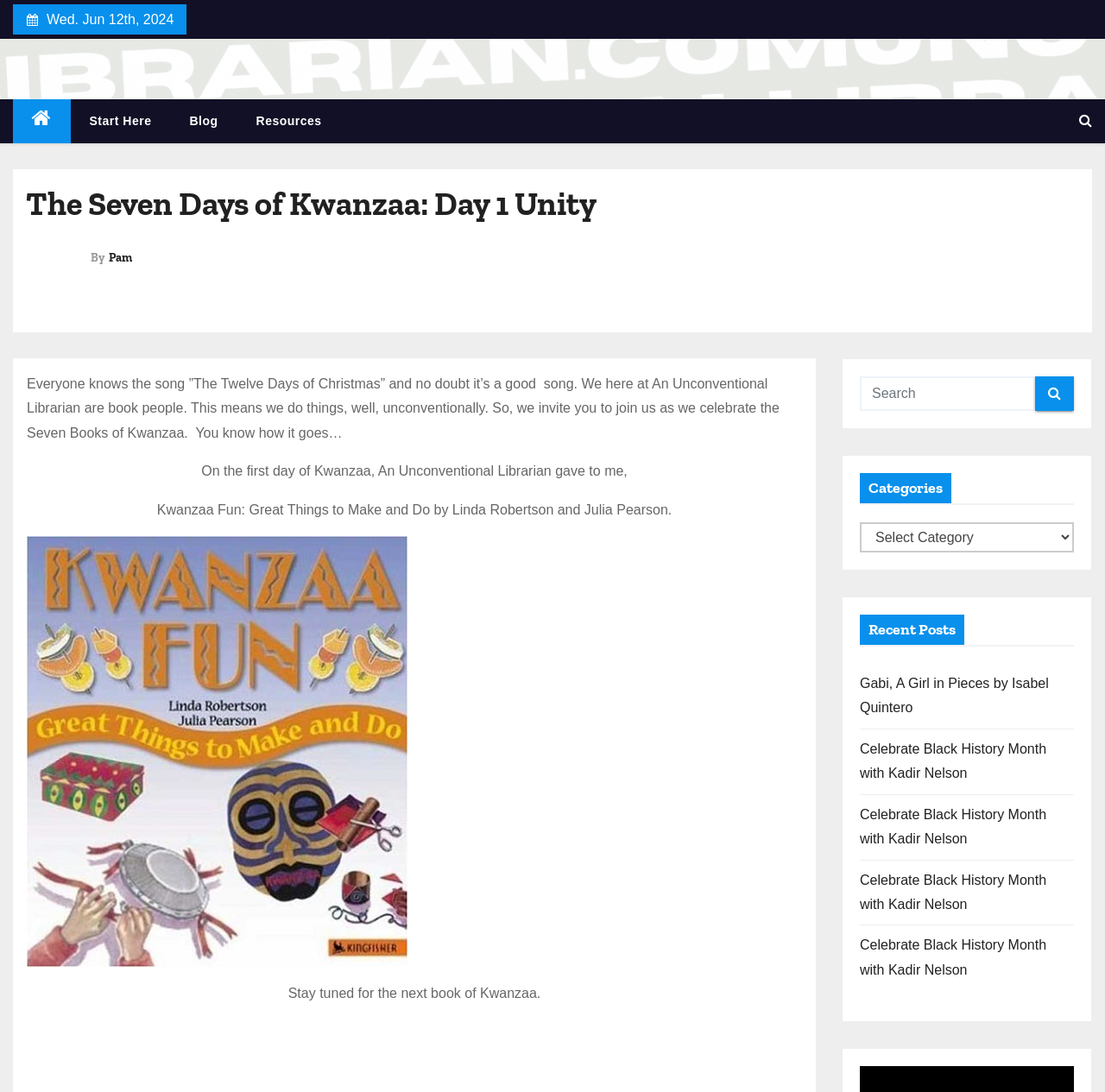What is the date displayed on the webpage?
Answer with a single word or phrase, using the screenshot for reference.

Wed. Jun 12th, 2024